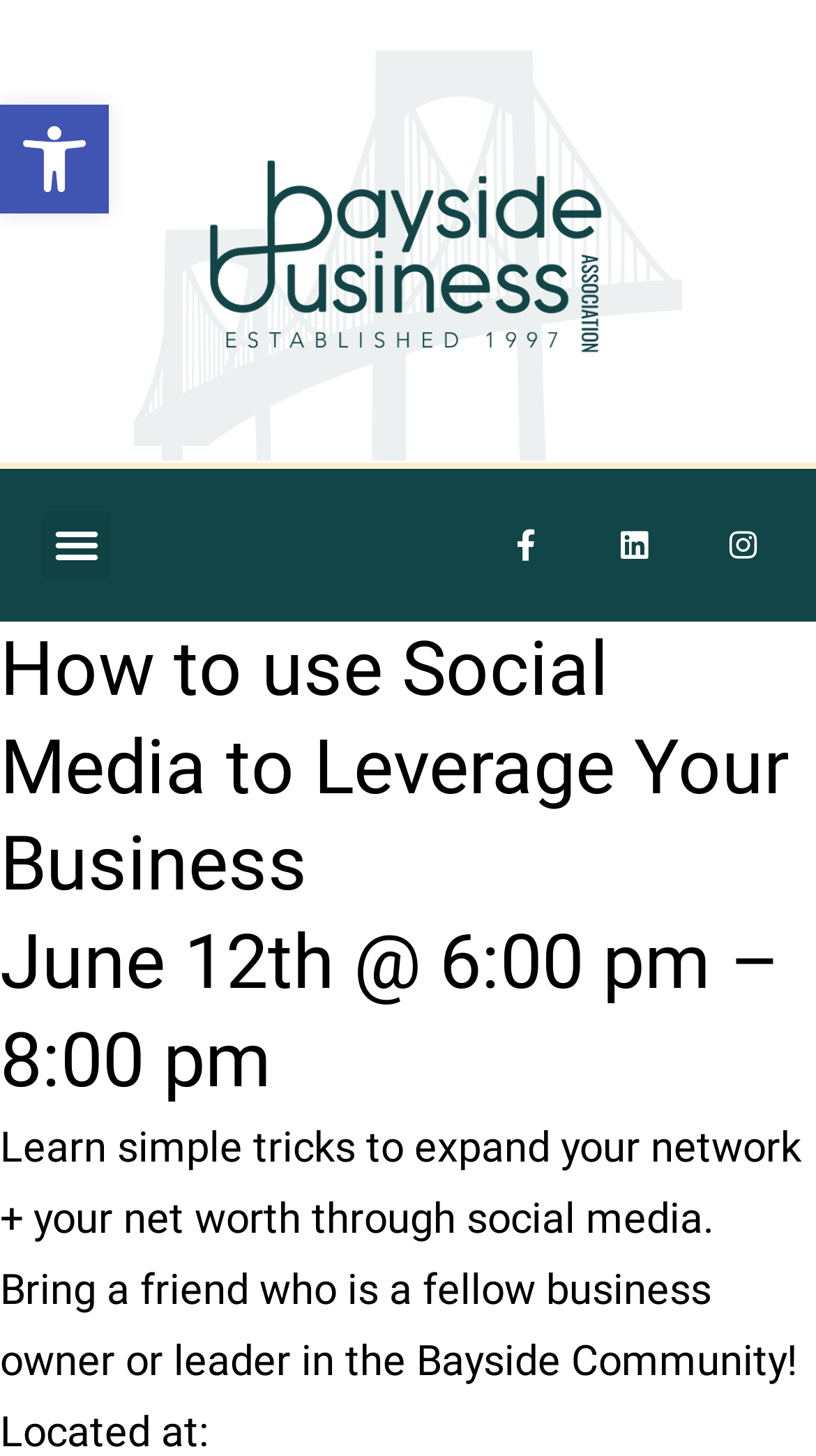What is the duration of the event?
Look at the screenshot and respond with a single word or phrase.

2 hours